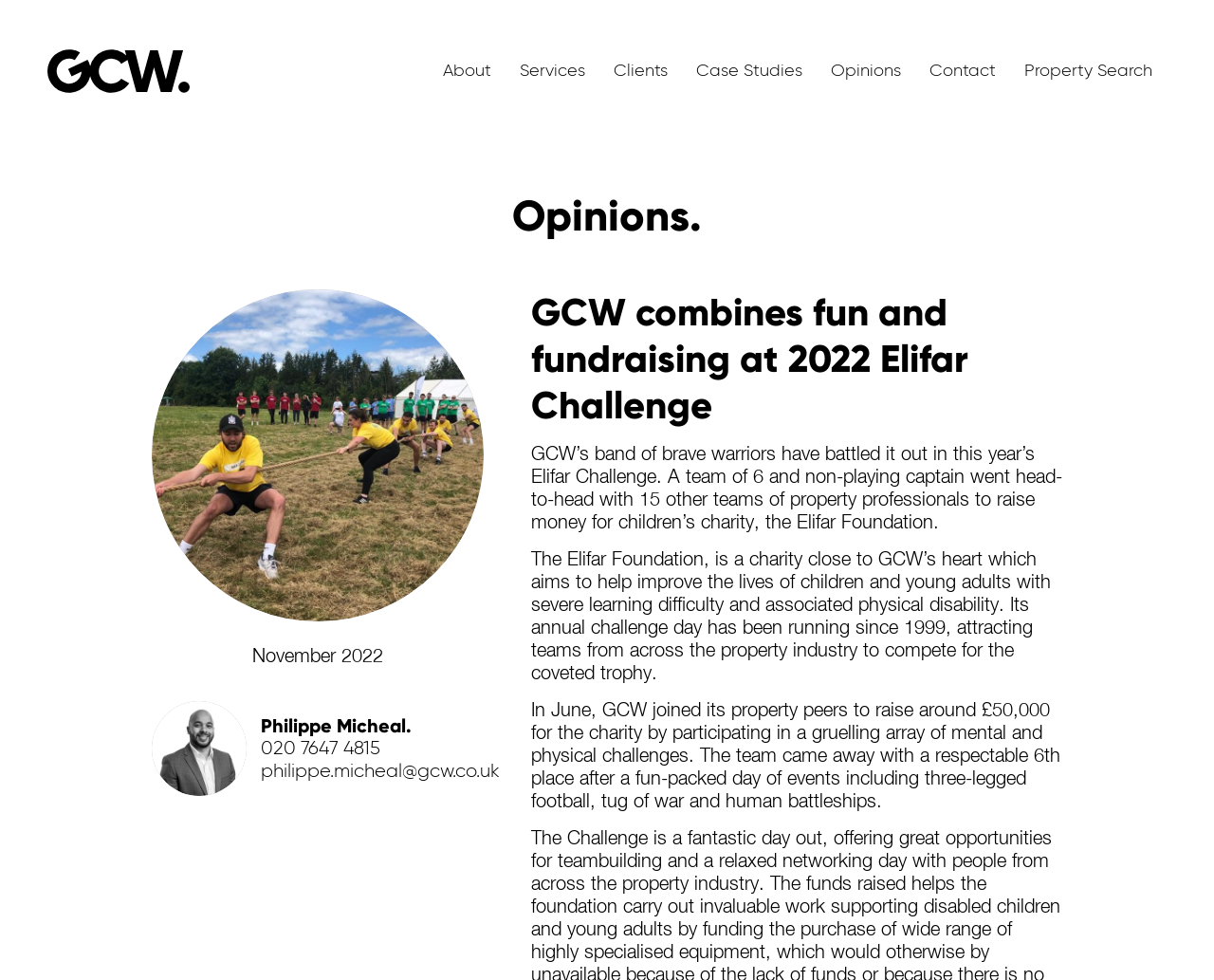Using the details in the image, give a detailed response to the question below:
What is the name of the charity mentioned in the article?

I found the answer by reading the article, which mentions that GCW participated in the Elifar Challenge to raise money for the Elifar Foundation, a charity that helps improve the lives of children and young adults with severe learning difficulty and associated physical disability.